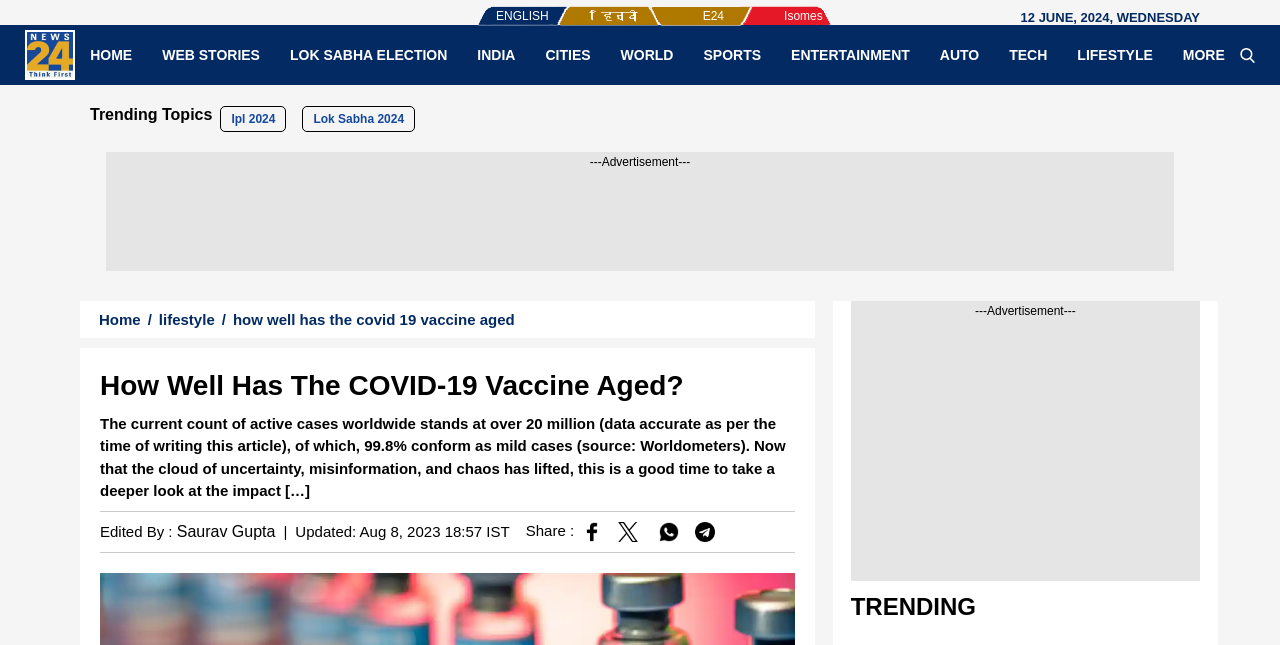Find the bounding box coordinates of the clickable area required to complete the following action: "Click on the 'HOME' link".

[0.059, 0.071, 0.115, 0.099]